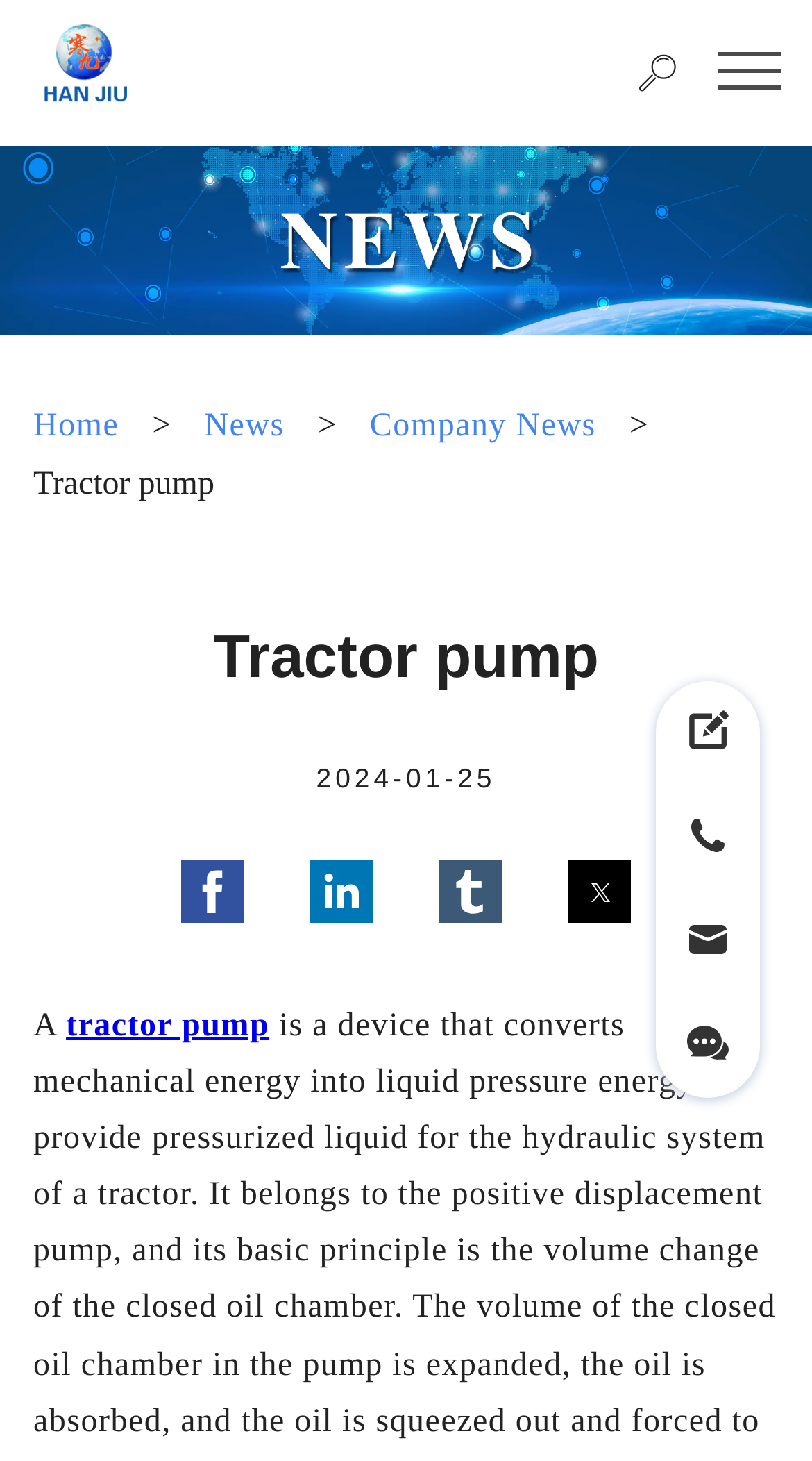How many social media sharing buttons are there?
Provide an in-depth and detailed answer to the question.

There are four social media sharing buttons located at the middle of the webpage, which are 'Share by facebook', 'Share by linkedin', 'Share by tumblr', and 'Share by twitter'.